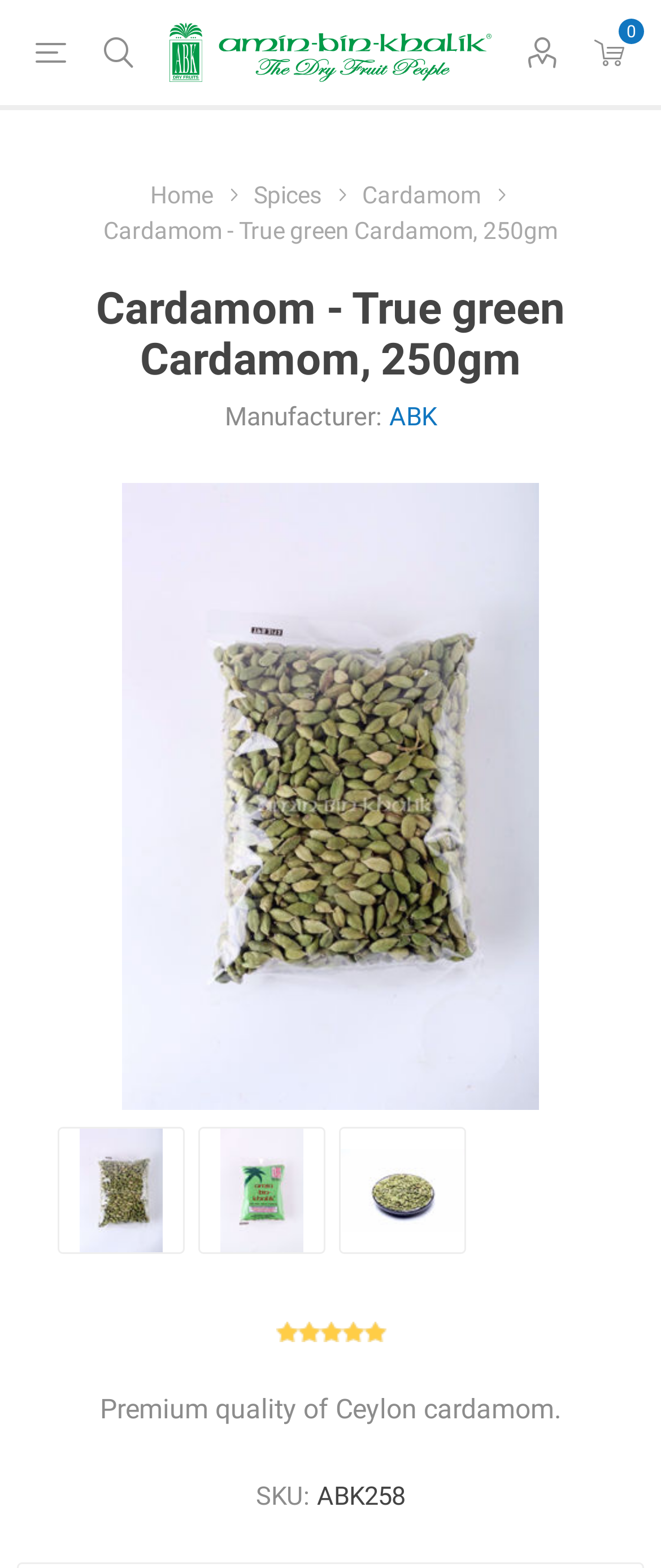Craft a detailed narrative of the webpage's structure and content.

This webpage is about buying Ceylon cardamom online from the ABK Global Store. At the top left, there is a link to the ABK Global Store with an accompanying image of the store's logo. On the top right, there is a link displaying the current cart total, which is $0.00.

Below the top section, there are three links: Home, Spices, and Cardamom, which are likely navigation links. The Cardamom link is highlighted, indicating that the user is currently on this page.

The main content of the page is about a specific product, Cardamom - True green Cardamom, 250gm. There is a heading with the product name, followed by a static text describing the product as "Premium quality of Ceylon cardamom." Below the heading, there is an image of the product, which takes up most of the page's width.

On the right side of the image, there is a section with the manufacturer's information, which is ABK. Below this section, there is a listbox with three options: green-cardamom, cardamom, and another green-cardamom. Each option has a link and an accompanying image.

At the bottom of the page, there is a section with the product's SKU, which is ABK258.